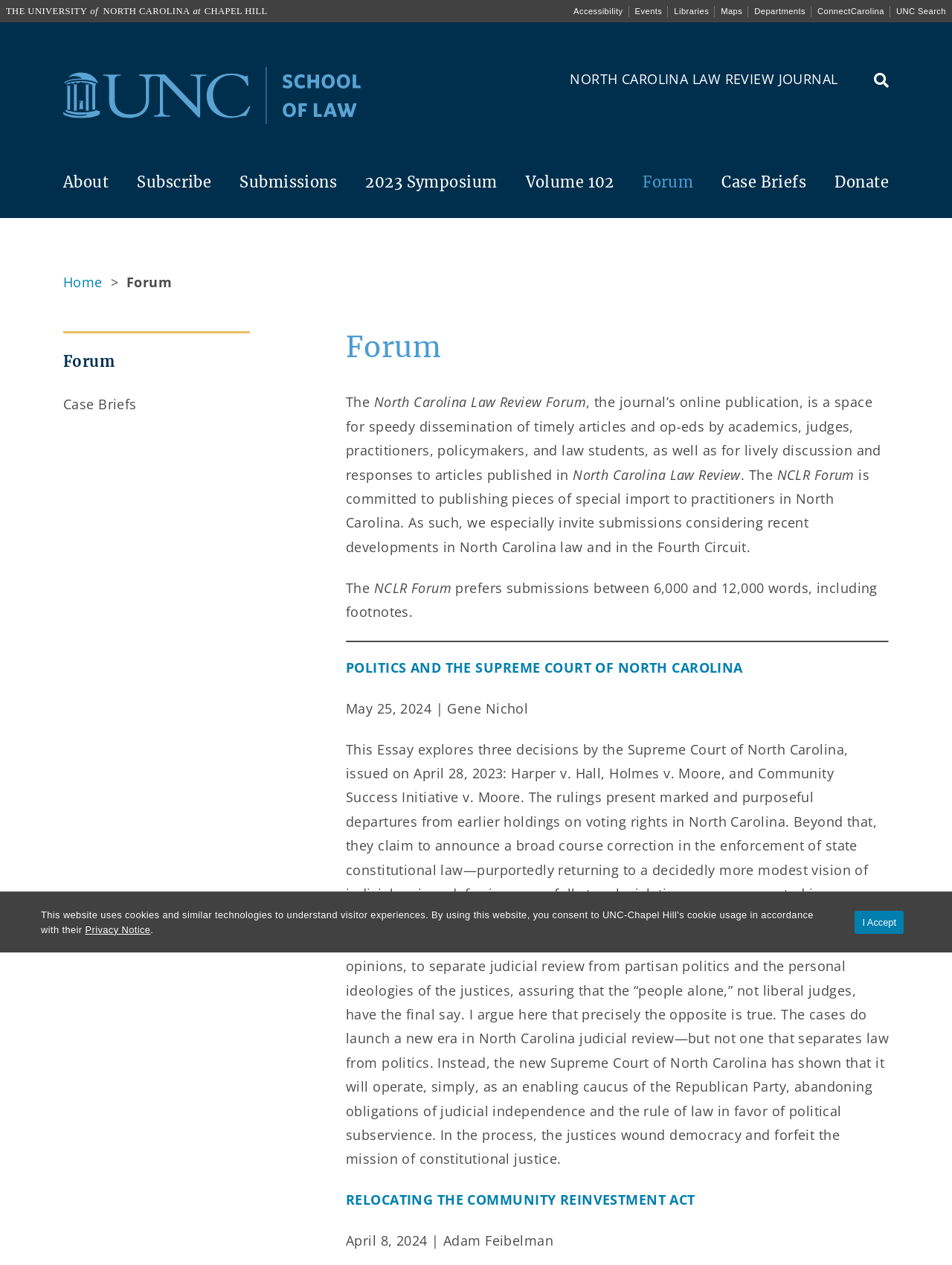Please locate the bounding box coordinates of the element's region that needs to be clicked to follow the instruction: "Go to the North Carolina Law Review Journal homepage". The bounding box coordinates should be provided as four float numbers between 0 and 1, i.e., [left, top, right, bottom].

[0.599, 0.055, 0.88, 0.069]